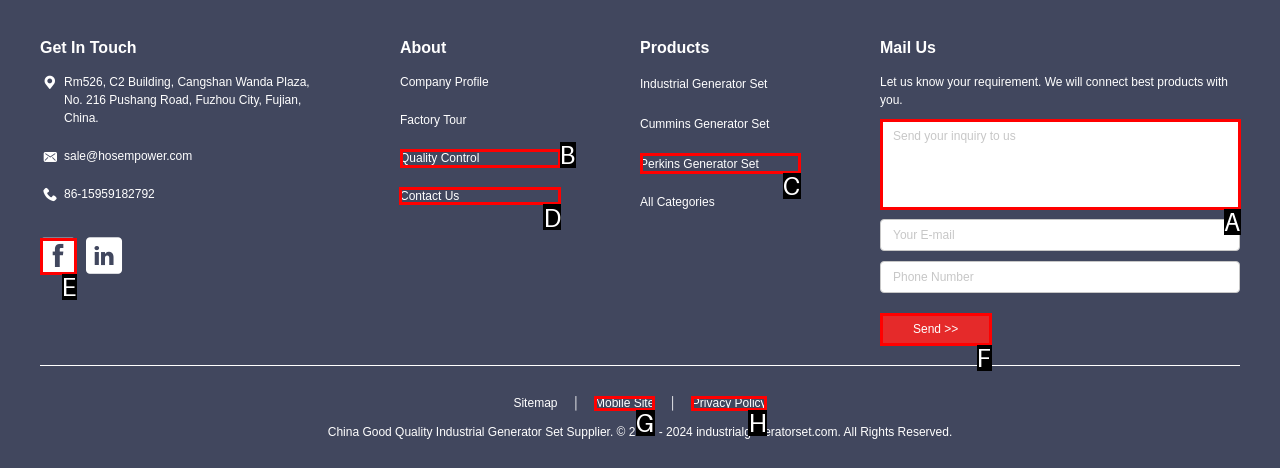Select the correct HTML element to complete the following task: Click the 'Contact Us' link
Provide the letter of the choice directly from the given options.

D